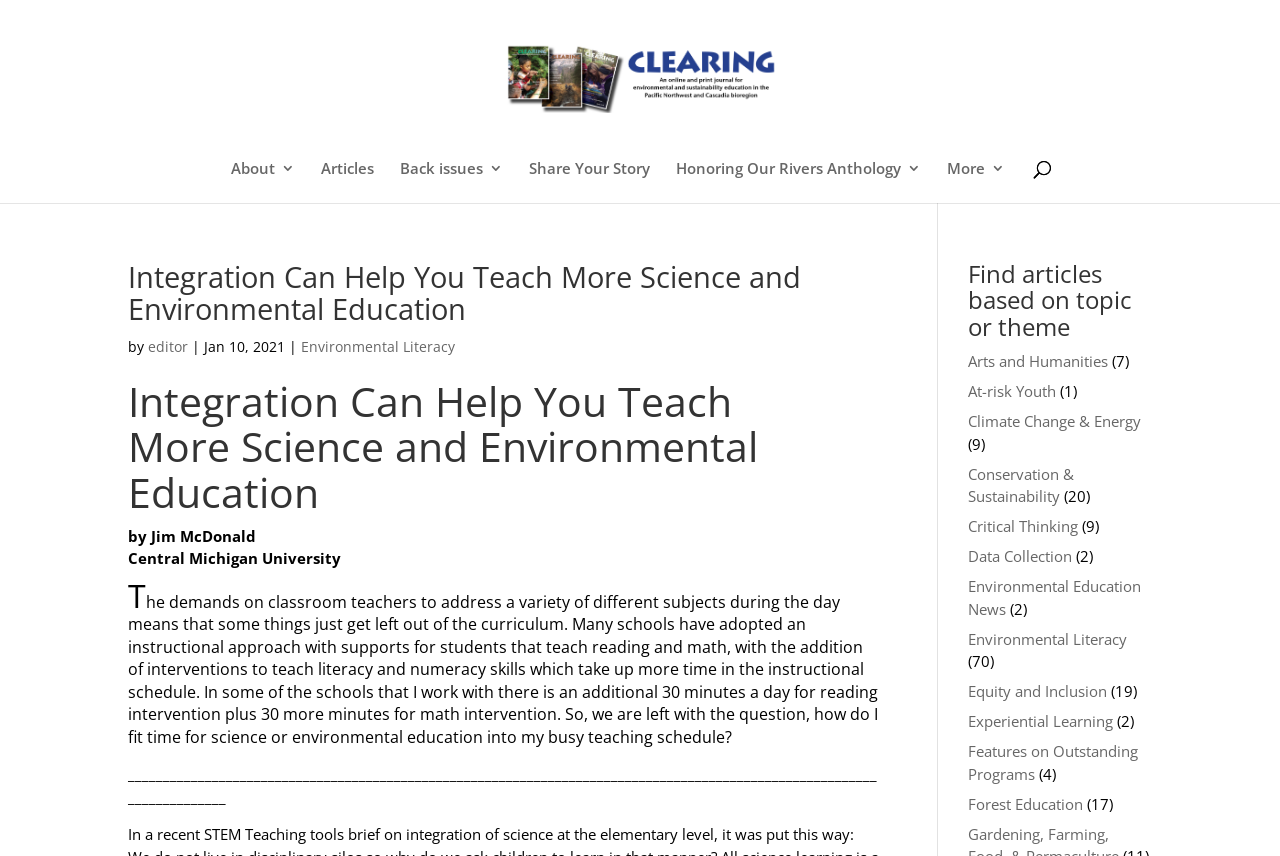Provide the bounding box coordinates in the format (top-left x, top-left y, bottom-right x, bottom-right y). All values are floating point numbers between 0 and 1. Determine the bounding box coordinate of the UI element described as: Experiential Learning

[0.756, 0.831, 0.87, 0.854]